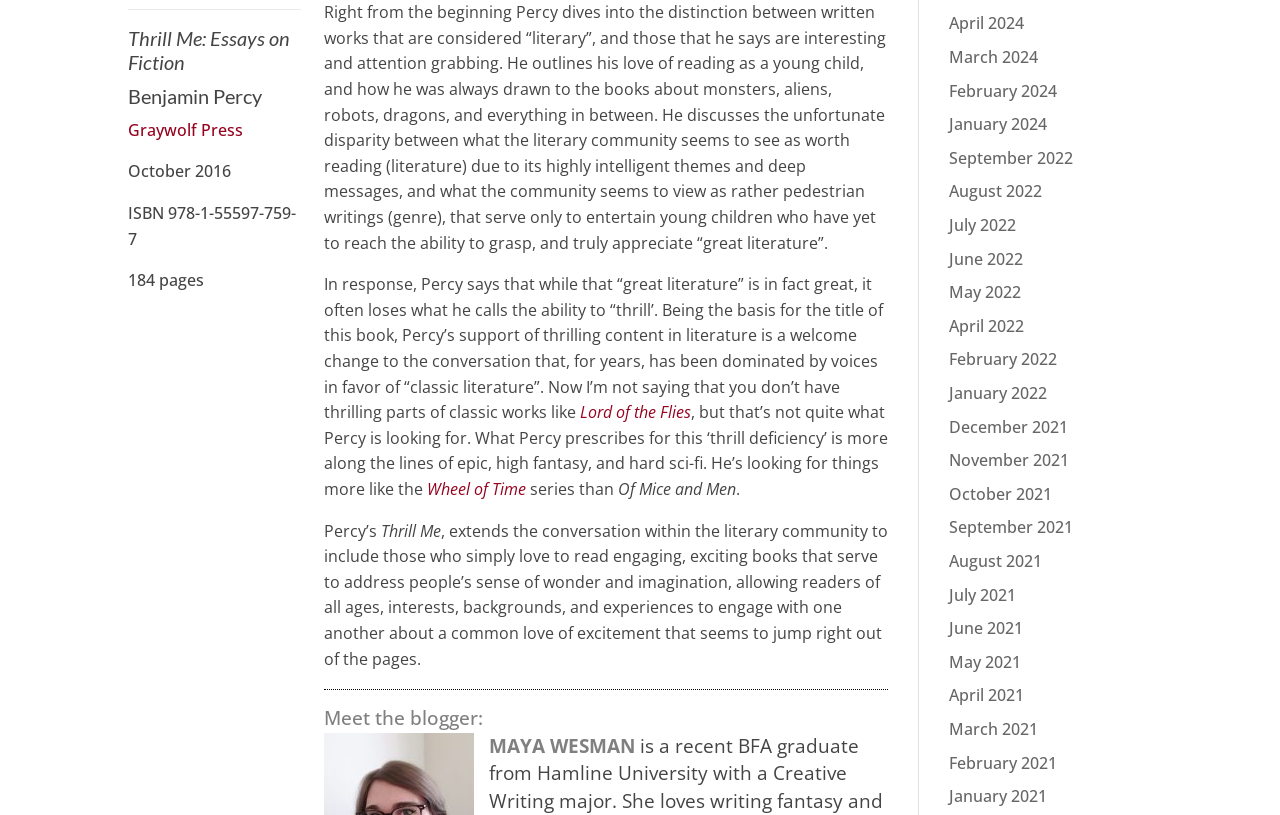Determine the bounding box for the UI element as described: "December 2021". The coordinates should be represented as four float numbers between 0 and 1, formatted as [left, top, right, bottom].

[0.741, 0.51, 0.834, 0.537]